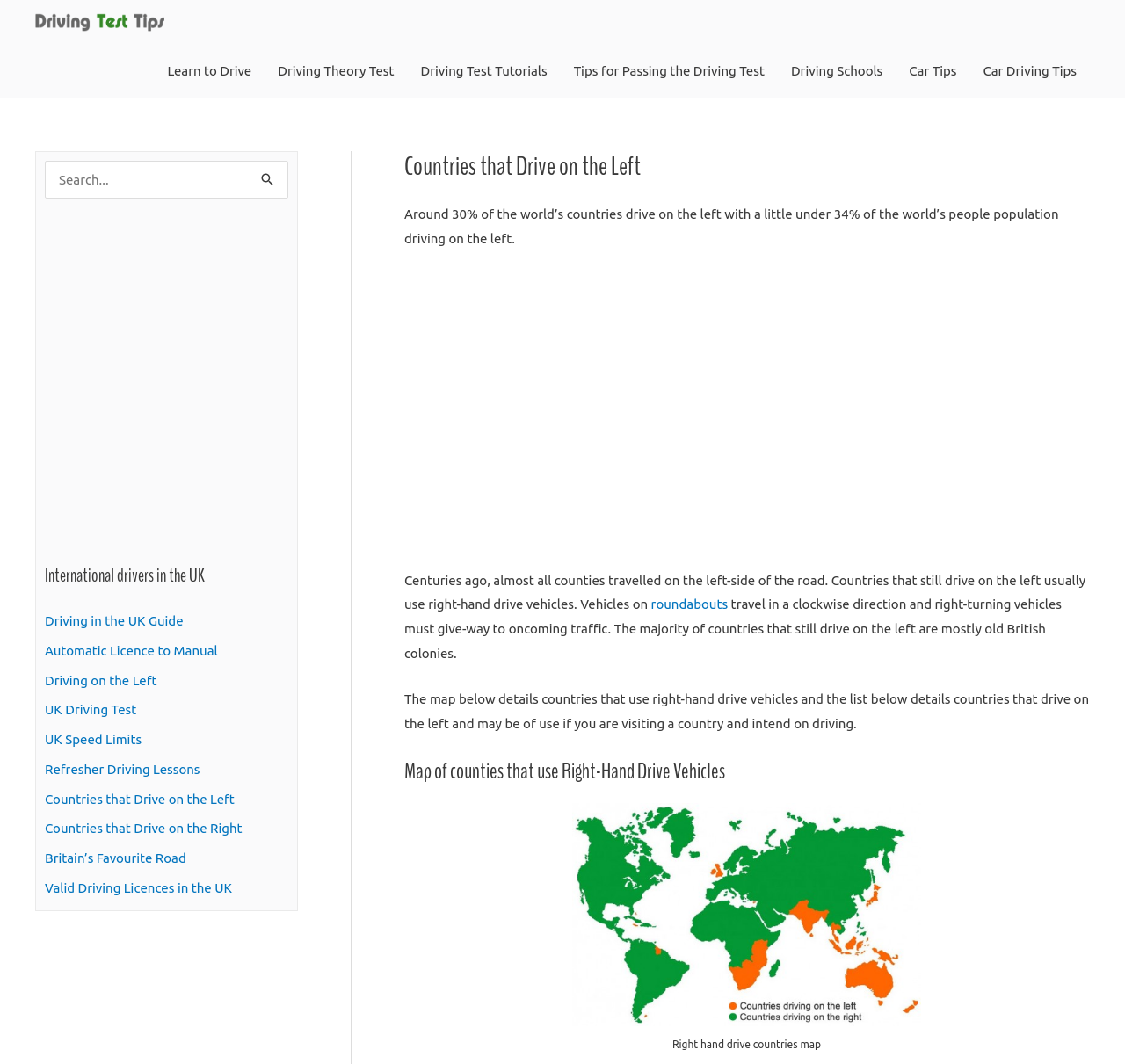Respond with a single word or phrase to the following question: What is the purpose of the map on the webpage?

to show right-hand drive countries